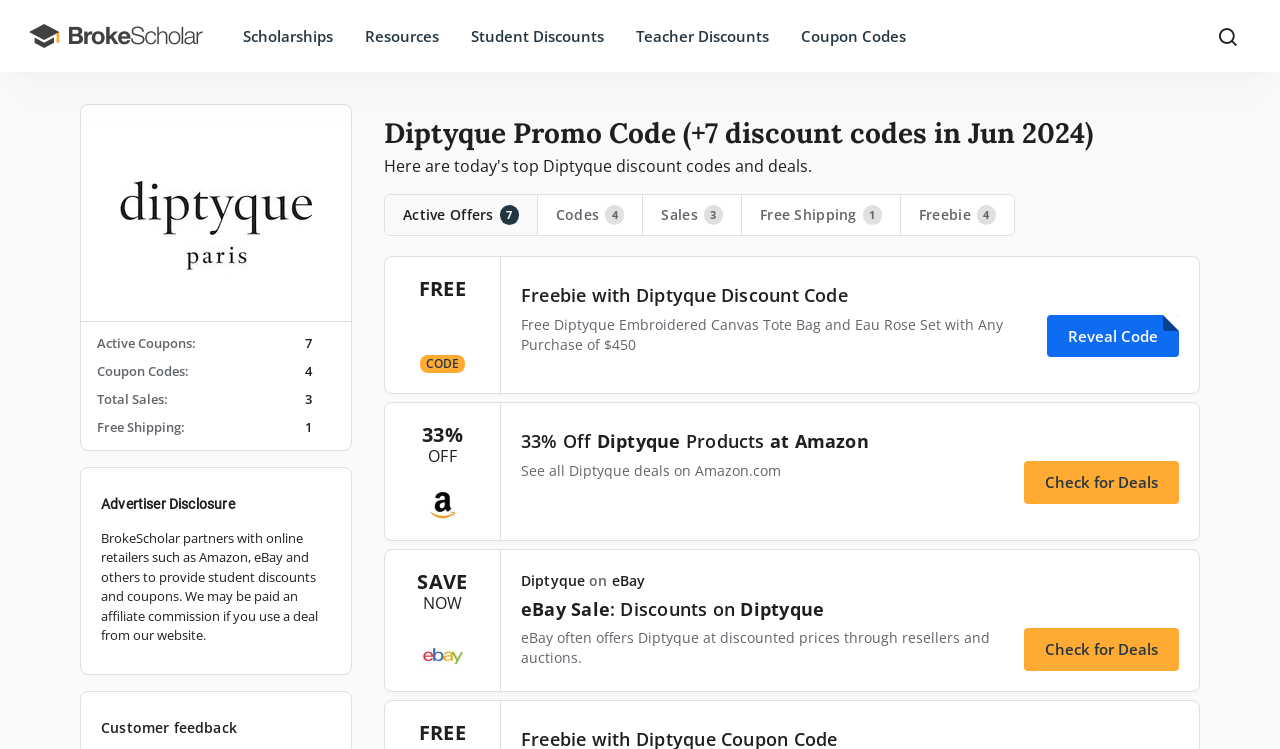What is the free gift with any purchase of $450?
Please provide a single word or phrase answer based on the image.

Diptyque Embroidered Canvas Tote Bag and Eau Rose Set